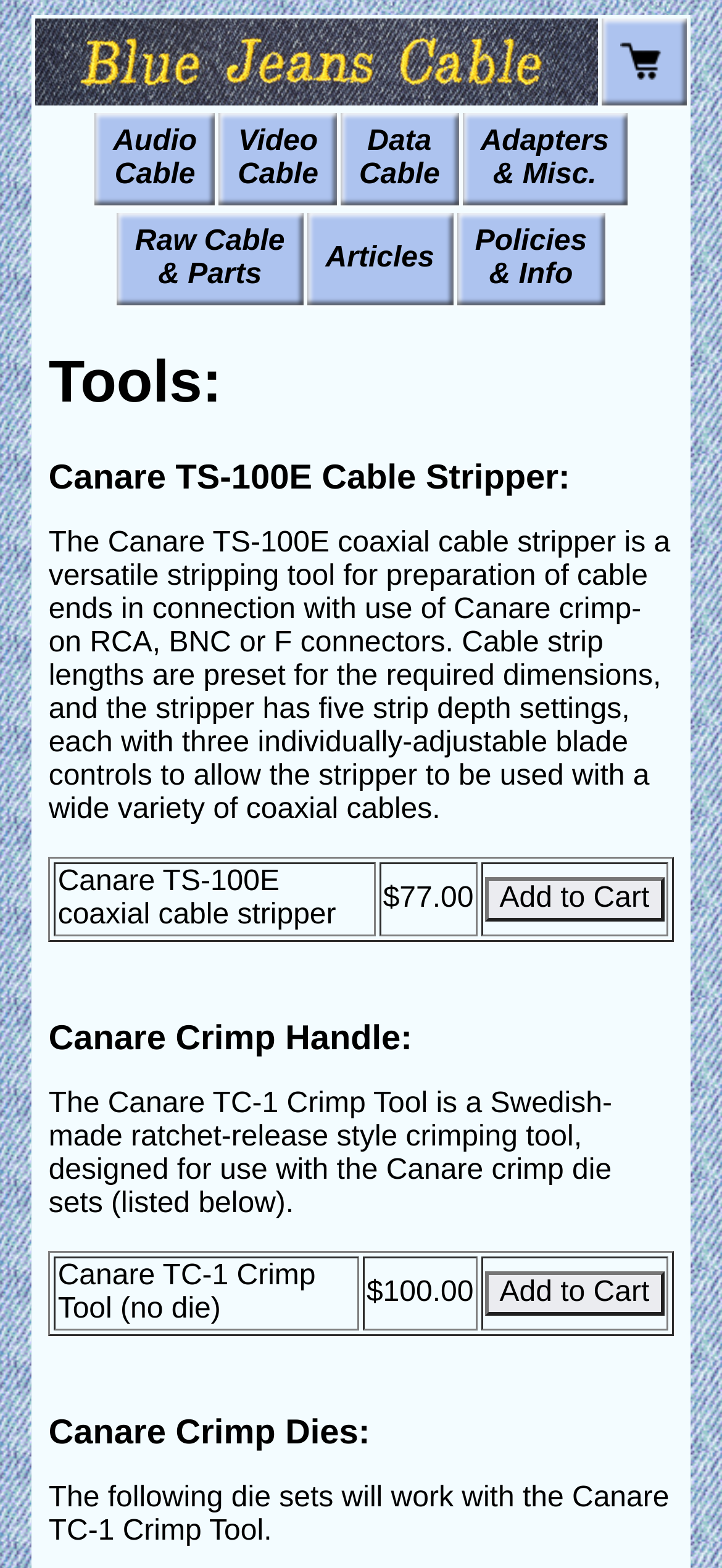Identify the bounding box for the UI element described as: "alt="blue jeans cable logo"". The coordinates should be four float numbers between 0 and 1, i.e., [left, top, right, bottom].

[0.05, 0.046, 0.827, 0.066]